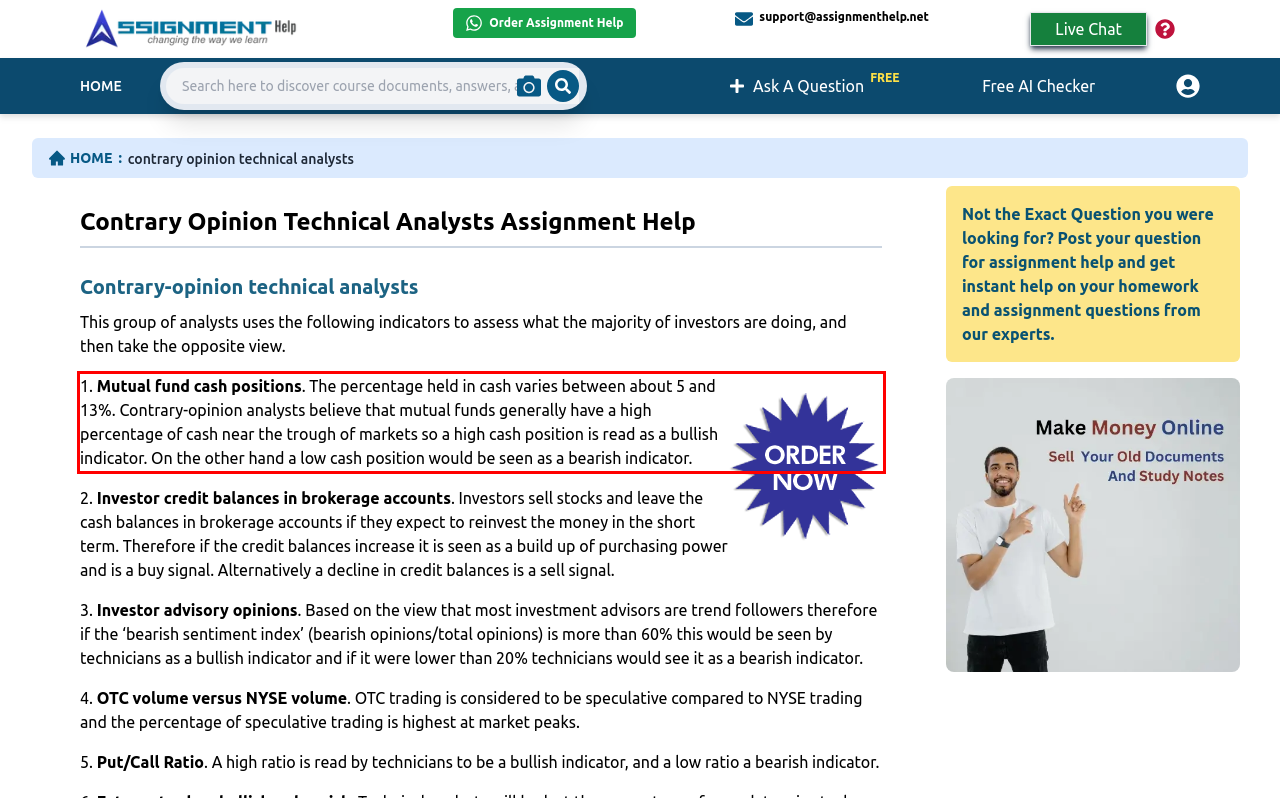Please analyze the provided webpage screenshot and perform OCR to extract the text content from the red rectangle bounding box.

1. Mutual fund cash positions. The percentage held in cash varies between about 5 and 13%. Contrary-opinion analysts believe that mutual funds generally have a high percentage of cash near the trough of markets so a high cash position is read as a bullish indicator. On the other hand a low cash position would be seen as a bearish indicator.